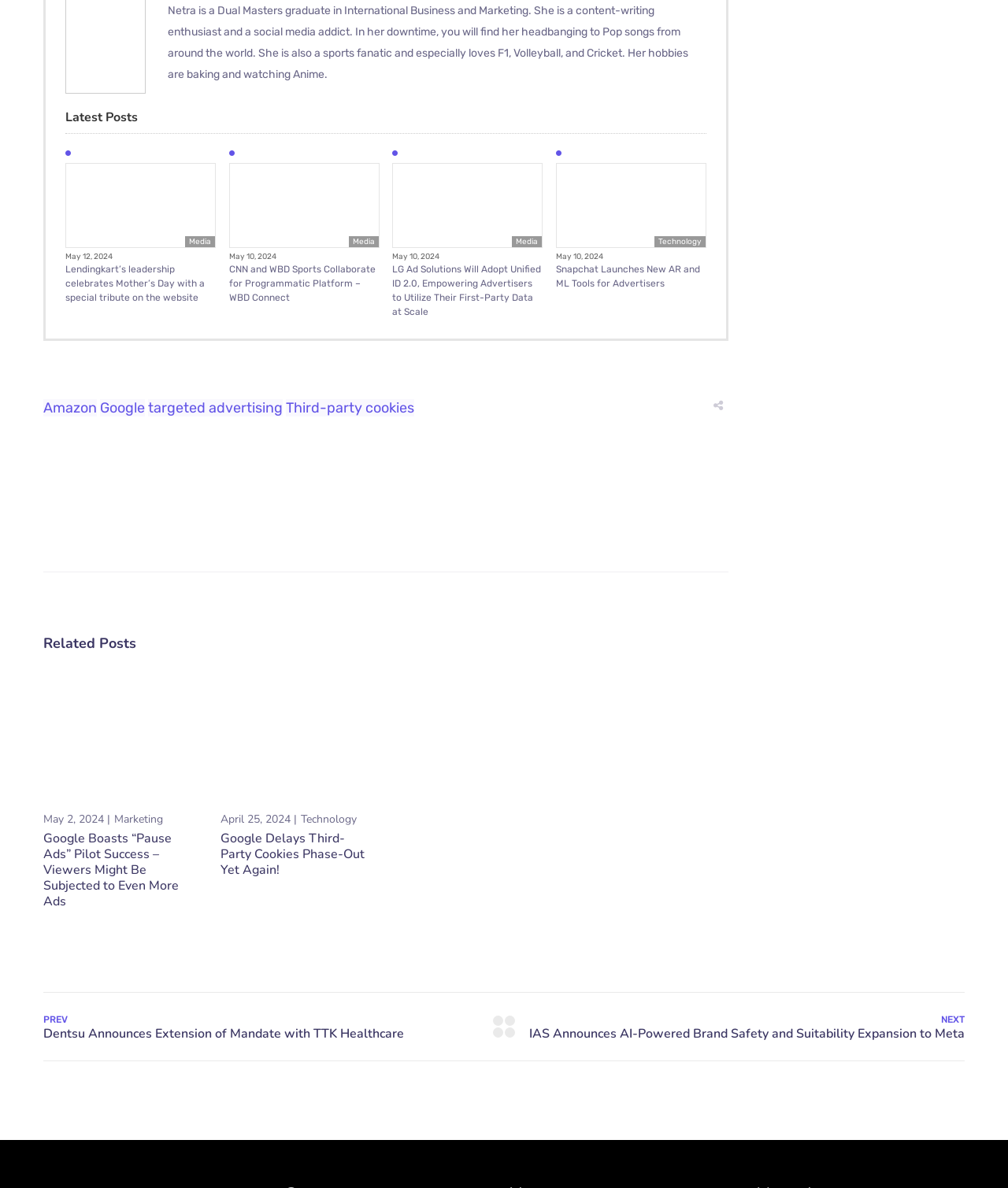Based on the provided description, "parent_node: May 2, 2024Marketing", find the bounding box of the corresponding UI element in the screenshot.

[0.043, 0.567, 0.195, 0.666]